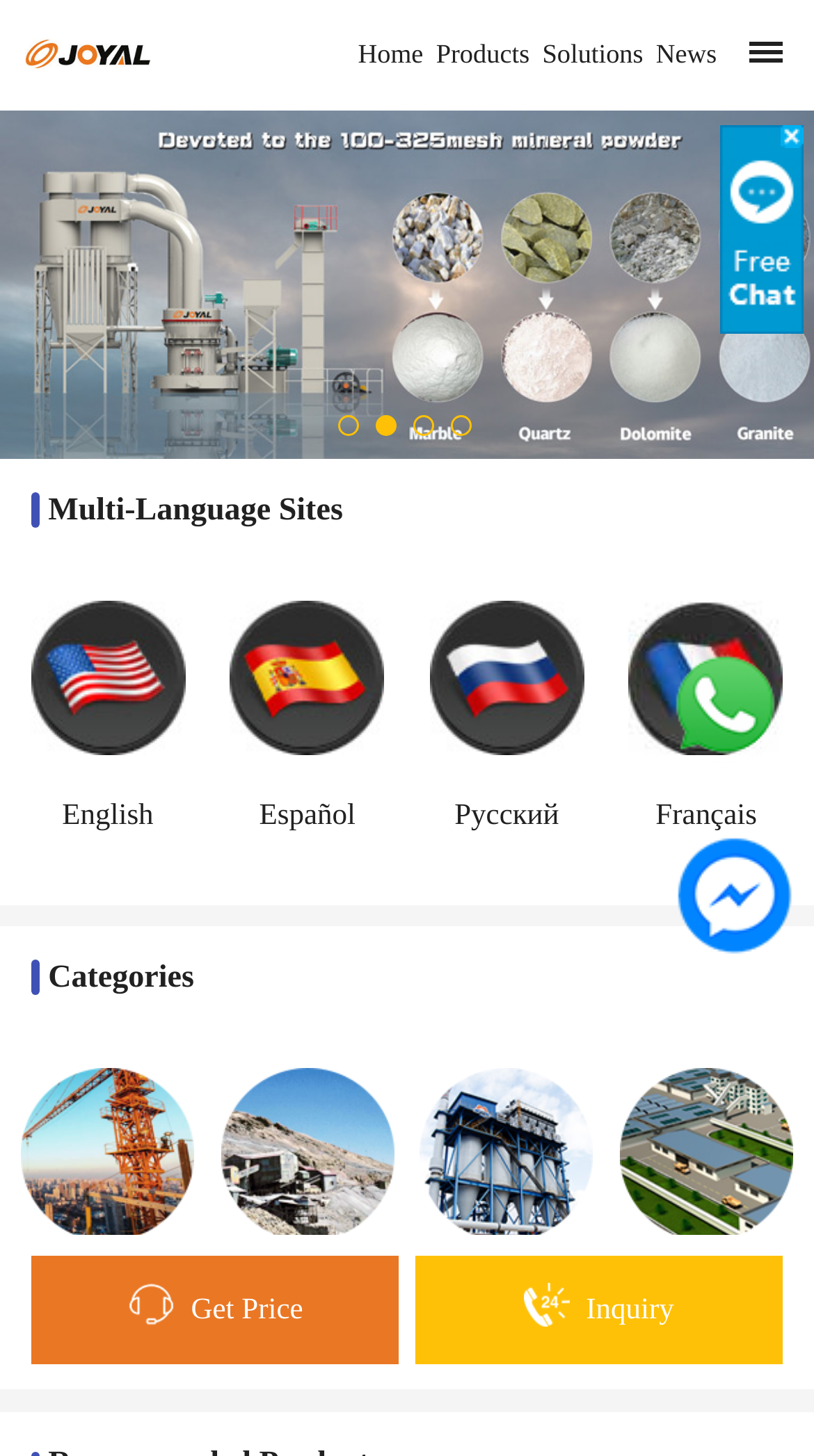Based on the element description "Menu Mobile", predict the bounding box coordinates of the UI element.

[0.921, 0.02, 0.961, 0.052]